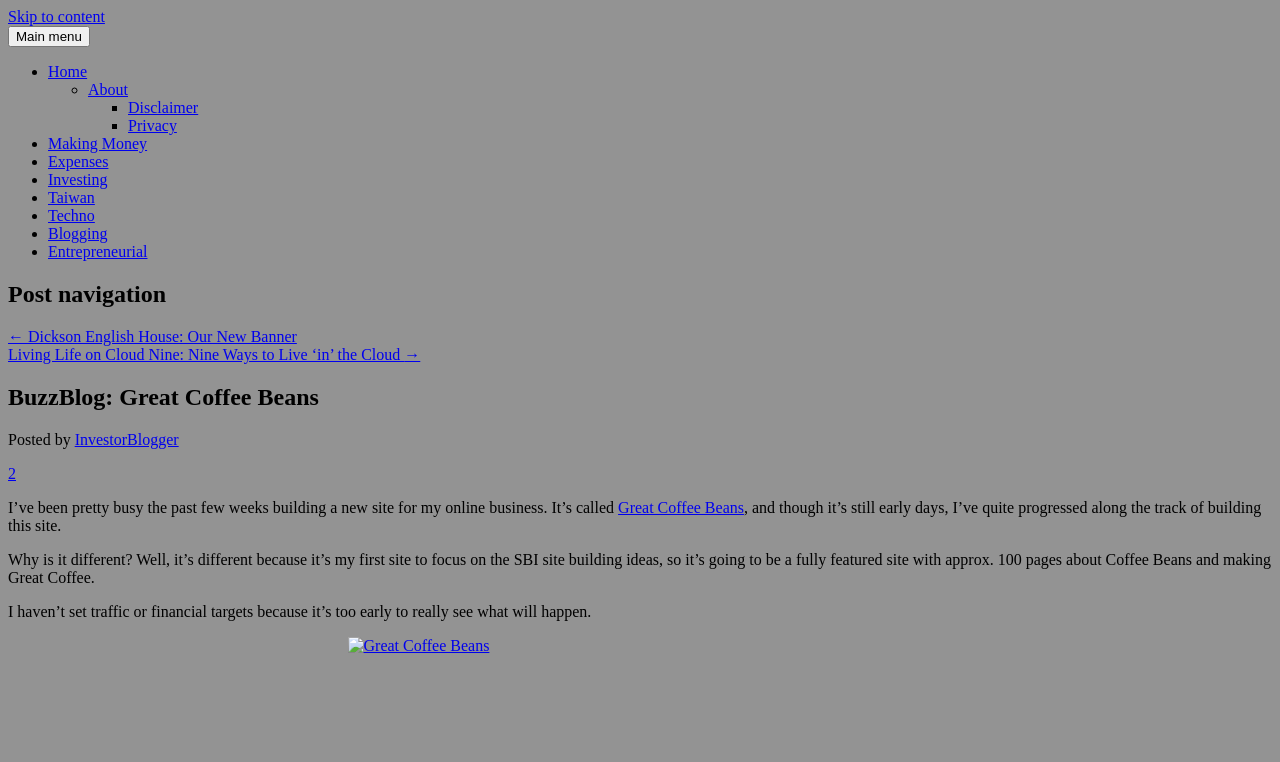Specify the bounding box coordinates of the area that needs to be clicked to achieve the following instruction: "Click the 'Investor Blogger Dot Com' link".

[0.006, 0.039, 0.287, 0.086]